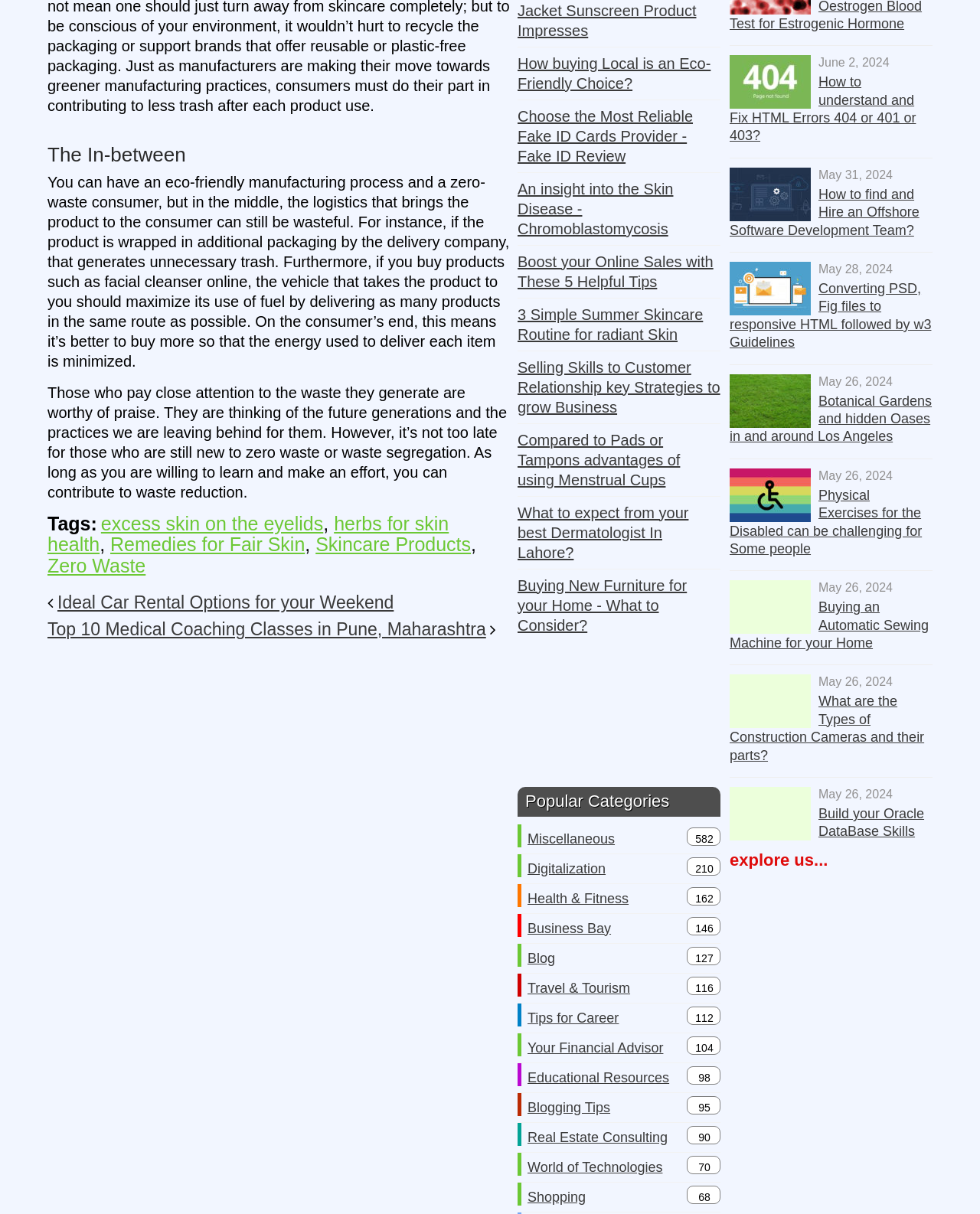What is the topic of the first heading?
Please provide a single word or phrase as your answer based on the screenshot.

The In-between